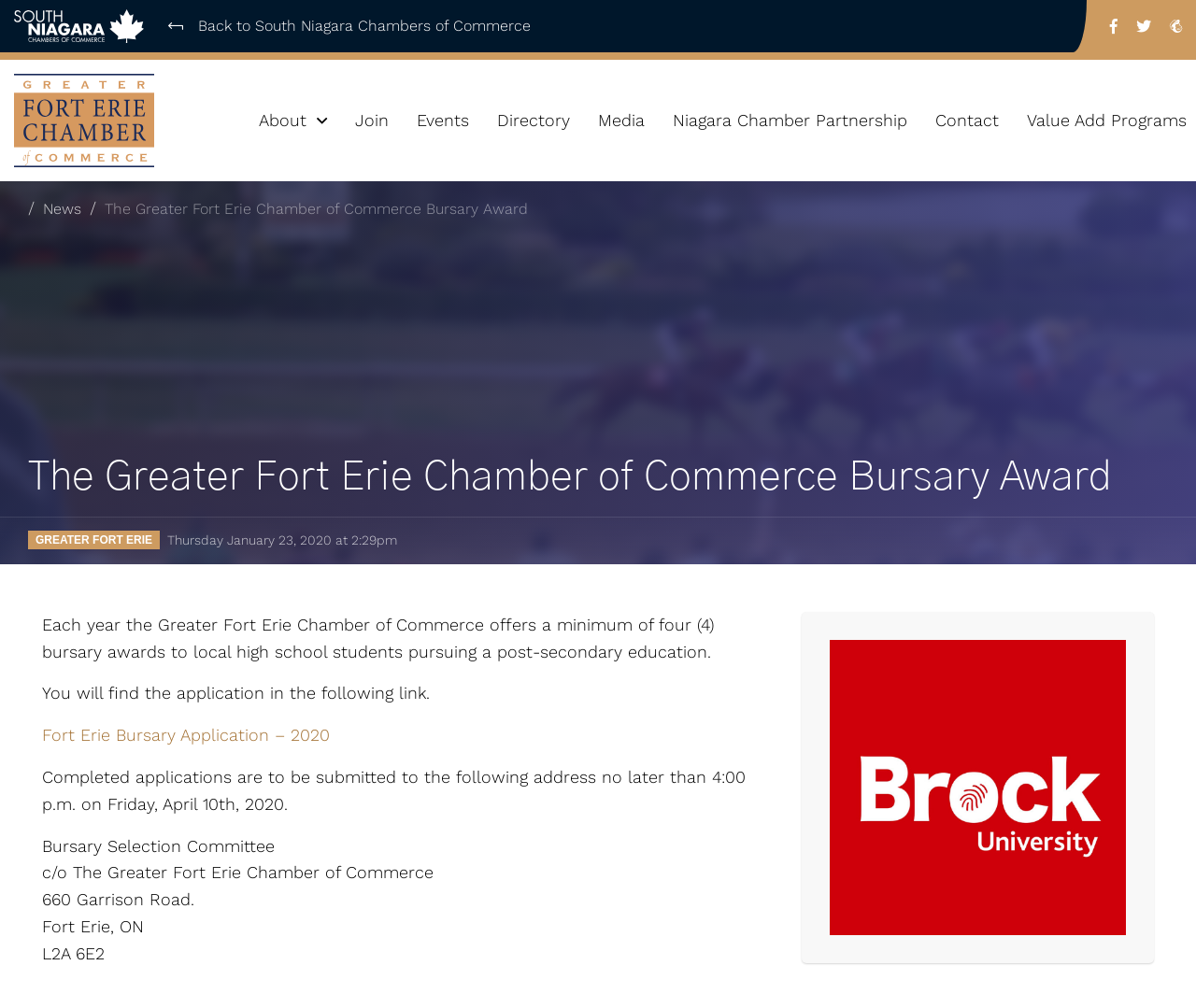Can you find the bounding box coordinates for the element to click on to achieve the instruction: "Contact the Chamber"?

[0.77, 0.096, 0.847, 0.143]